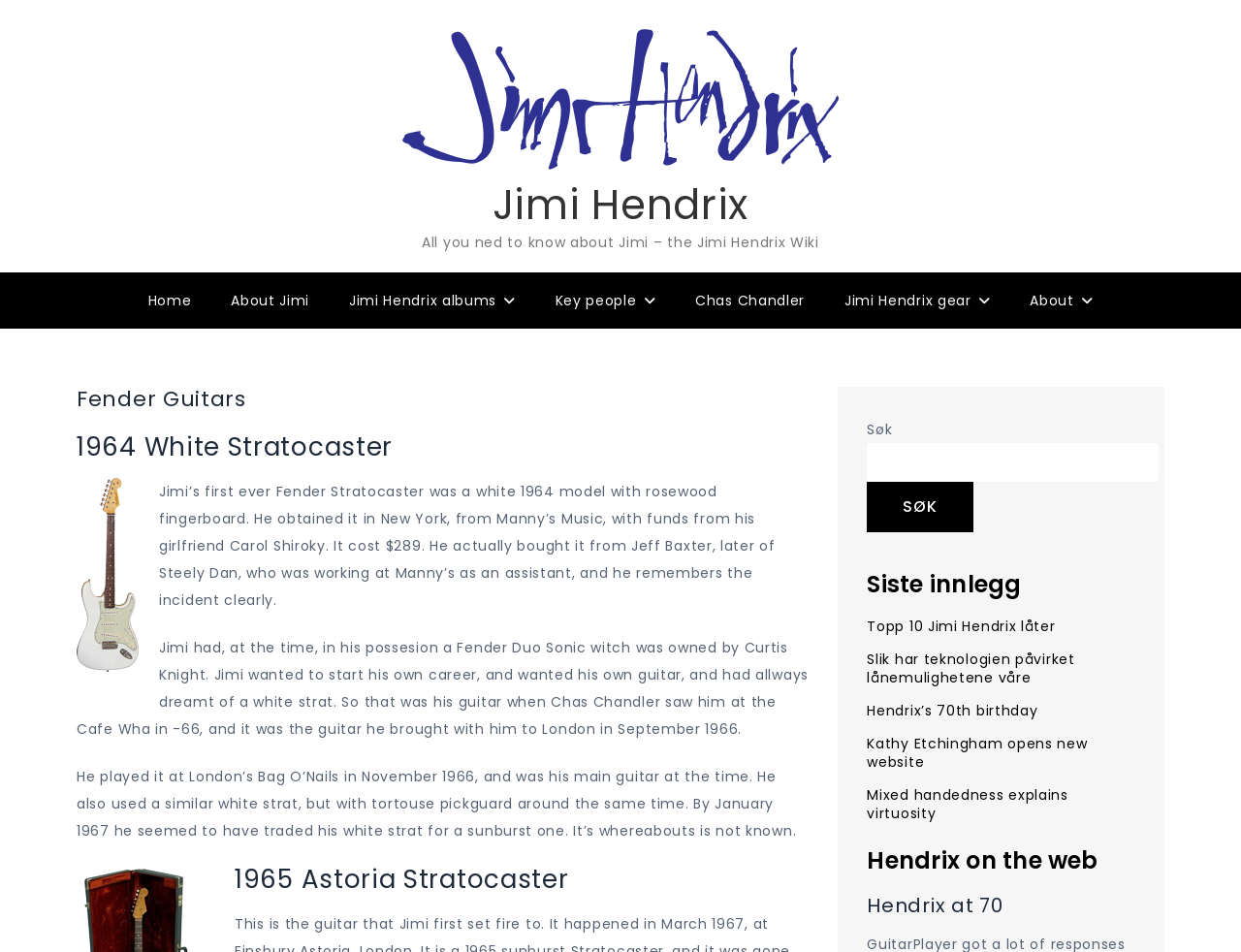Using the provided element description "Mixed handedness explains virtuosity", determine the bounding box coordinates of the UI element.

[0.699, 0.825, 0.861, 0.864]